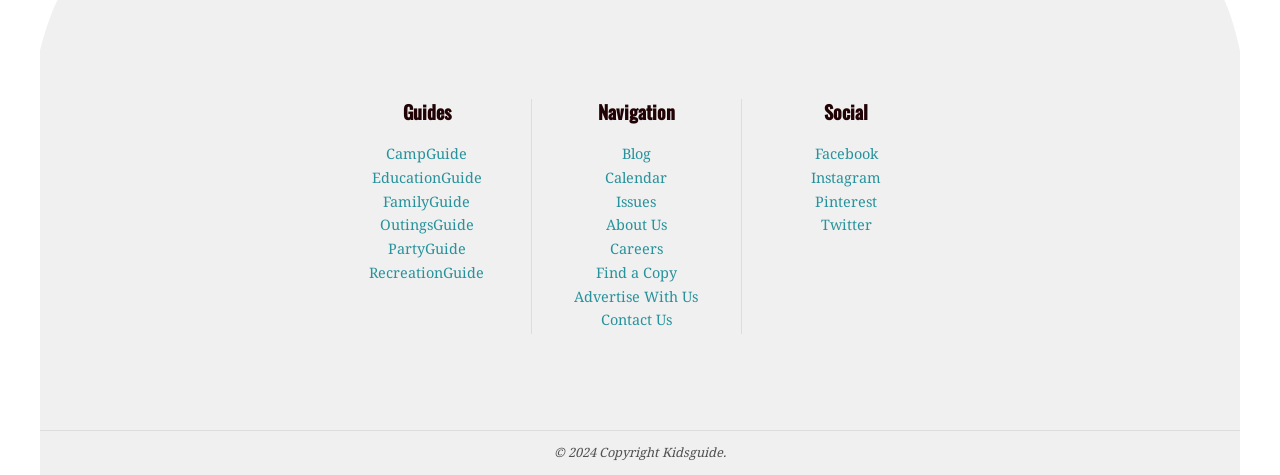Please locate the bounding box coordinates for the element that should be clicked to achieve the following instruction: "View Camp Guide". Ensure the coordinates are given as four float numbers between 0 and 1, i.e., [left, top, right, bottom].

[0.263, 0.303, 0.404, 0.346]